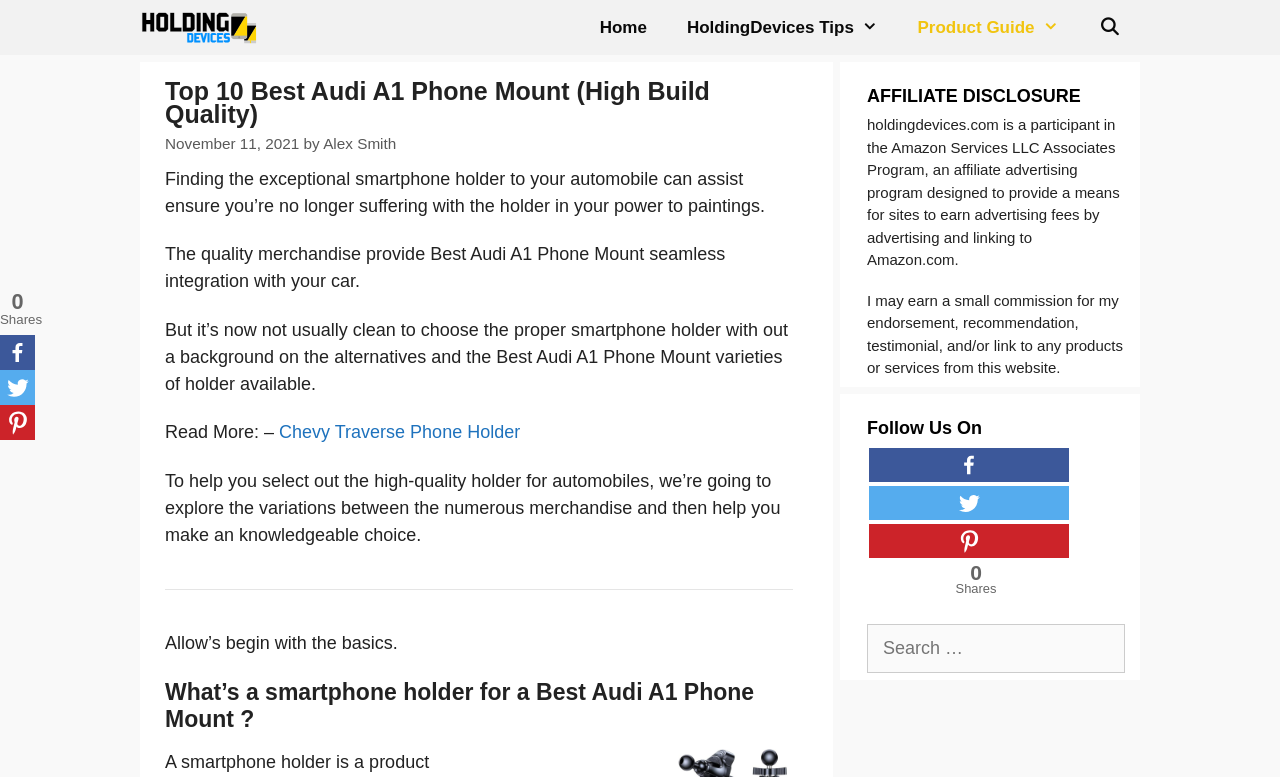Find the bounding box coordinates of the clickable region needed to perform the following instruction: "Follow on Facebook". The coordinates should be provided as four float numbers between 0 and 1, i.e., [left, top, right, bottom].

[0.679, 0.576, 0.835, 0.62]